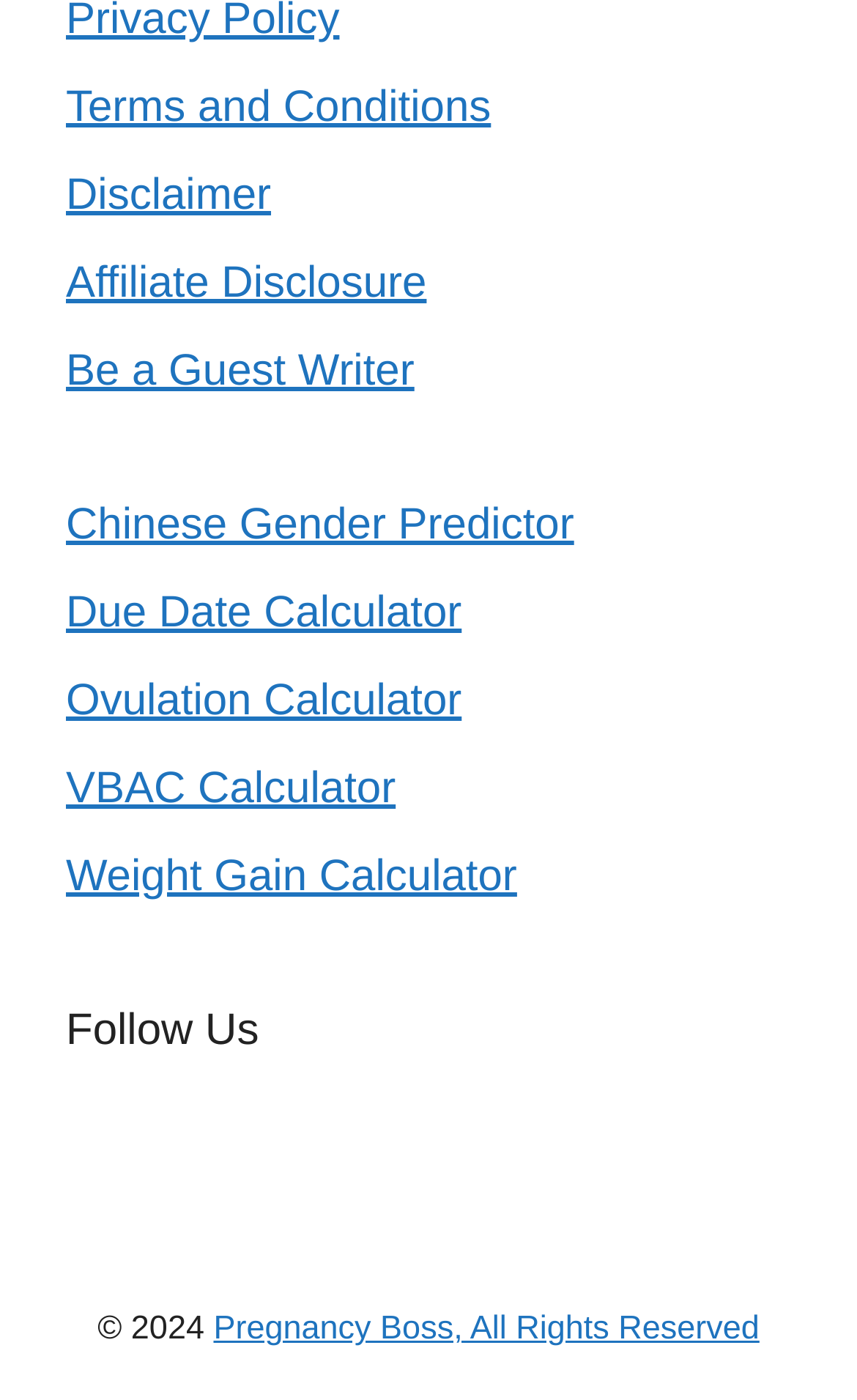Reply to the question with a single word or phrase:
What is the name of the website?

Pregnancy Boss